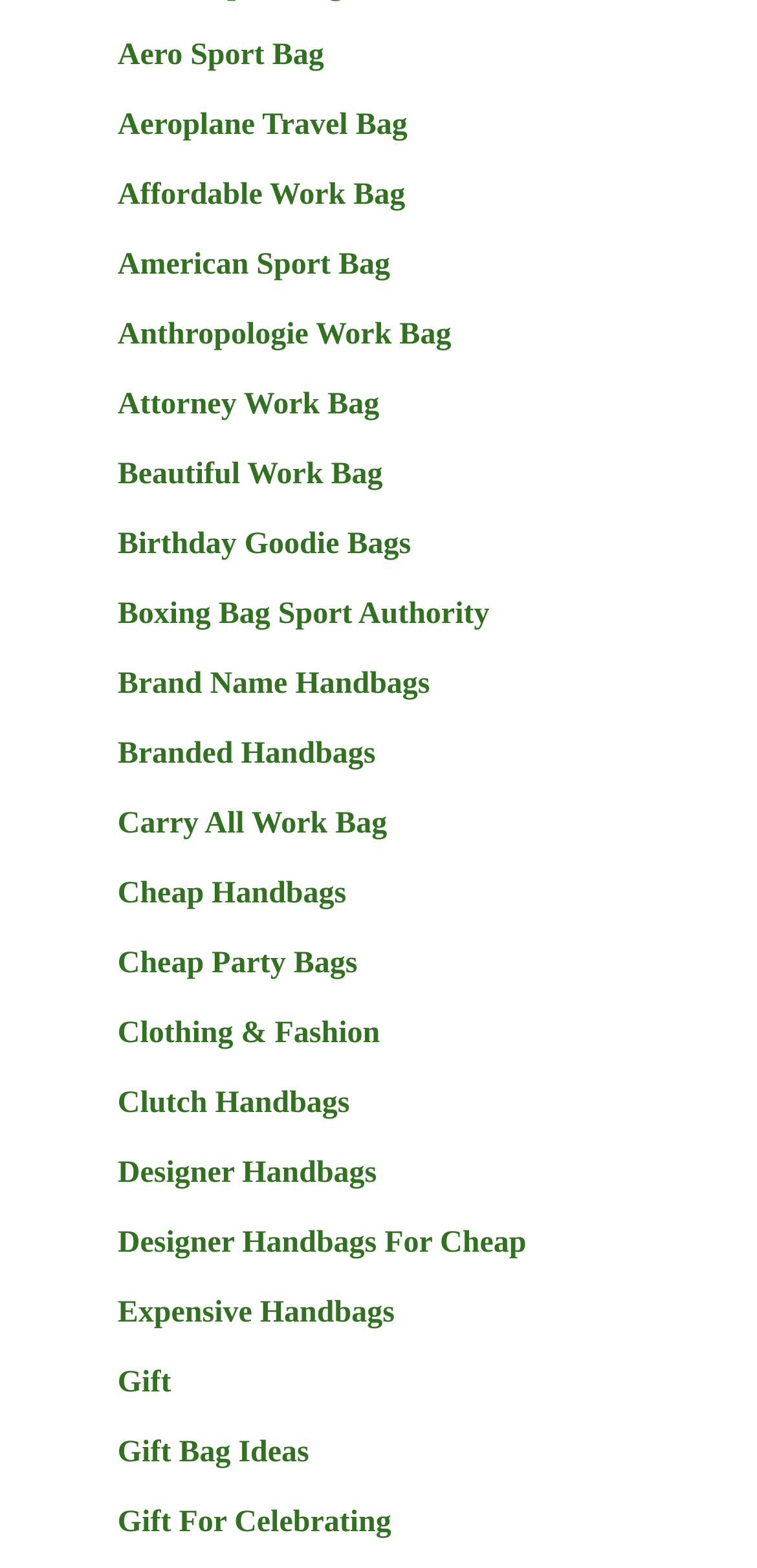Locate the bounding box coordinates of the clickable element to fulfill the following instruction: "browse Clothing & Fashion". Provide the coordinates as four float numbers between 0 and 1 in the format [left, top, right, bottom].

[0.155, 0.649, 0.502, 0.67]